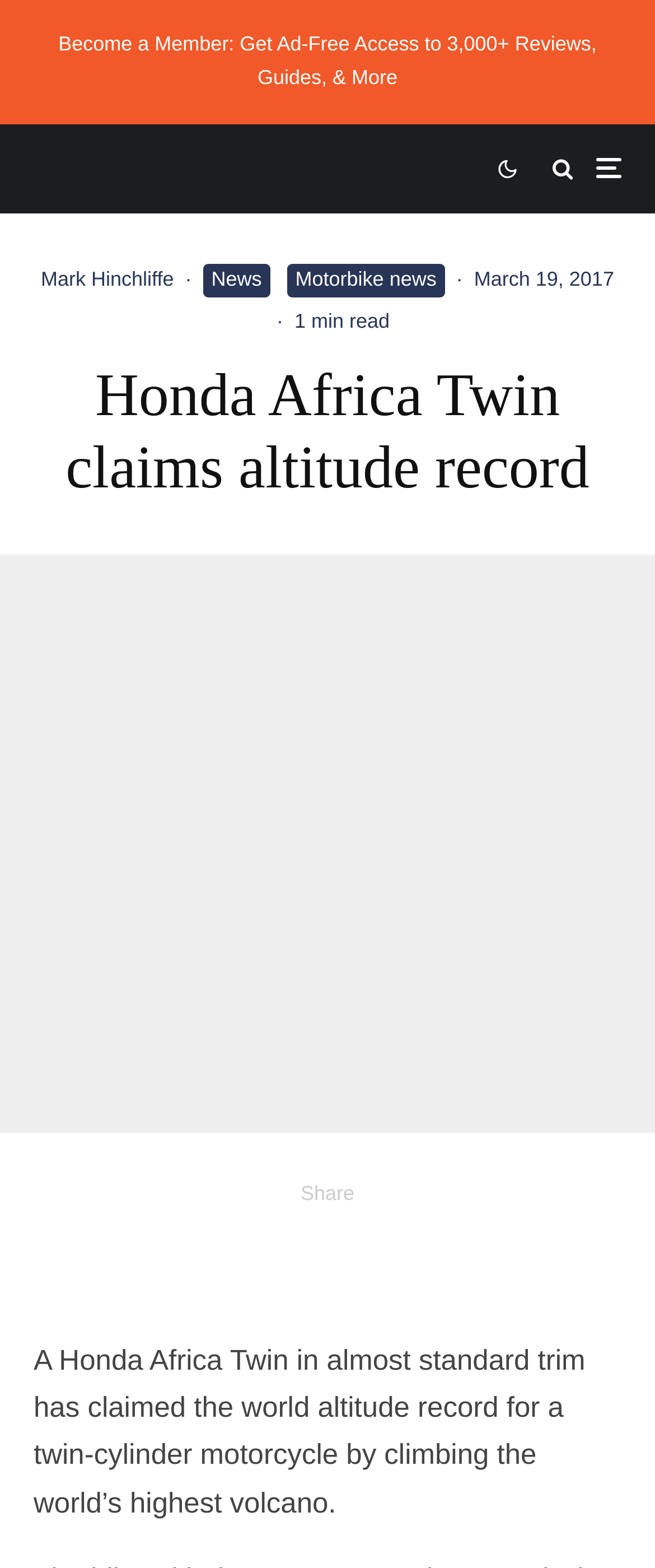Locate the bounding box coordinates of the clickable part needed for the task: "View the author's profile".

[0.062, 0.17, 0.265, 0.185]